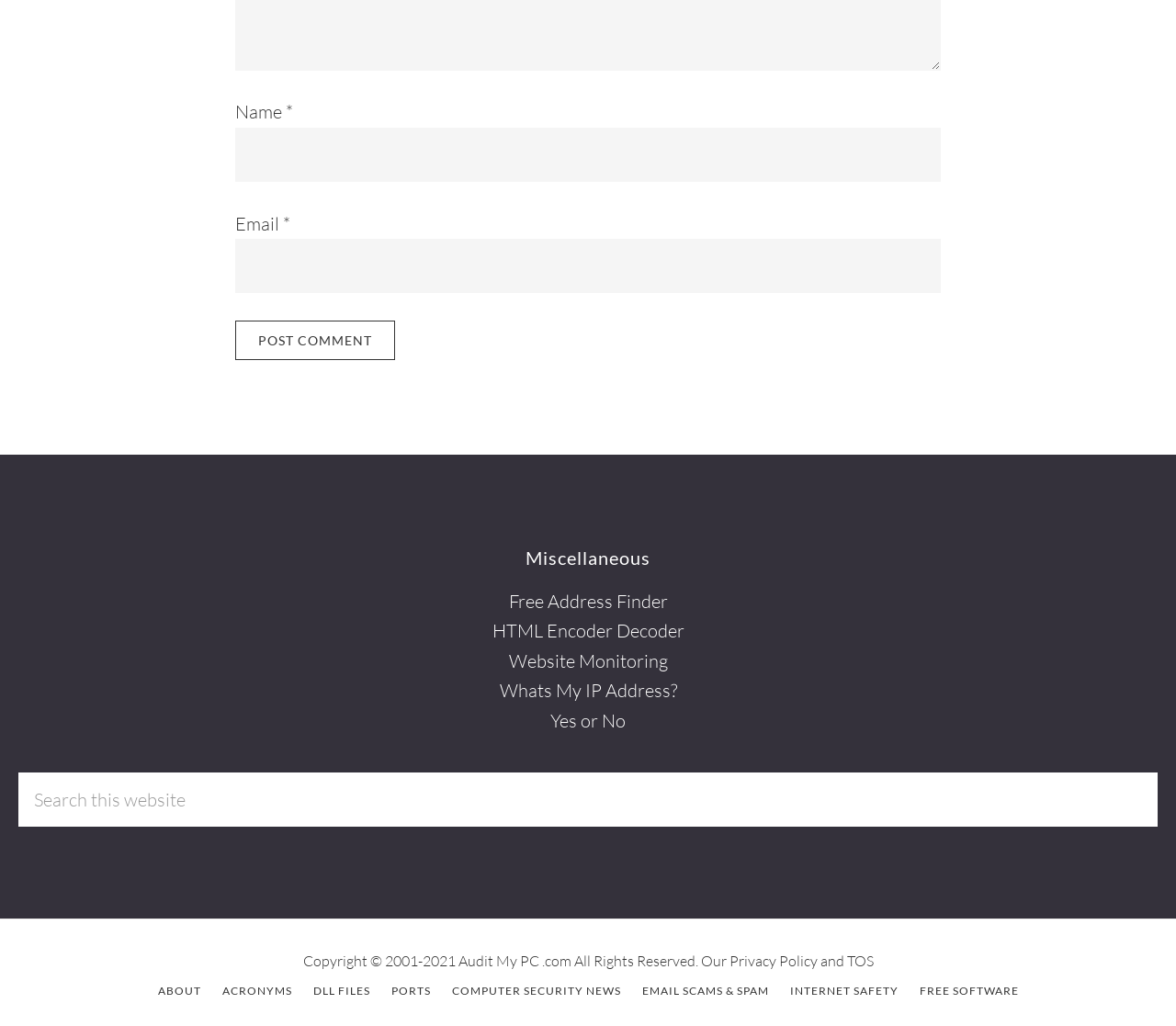Using the elements shown in the image, answer the question comprehensively: What is the purpose of the search box at the bottom of the page?

The search box at the bottom of the page, accompanied by the text 'Search this website', is likely used to search for specific content or keywords within the website.